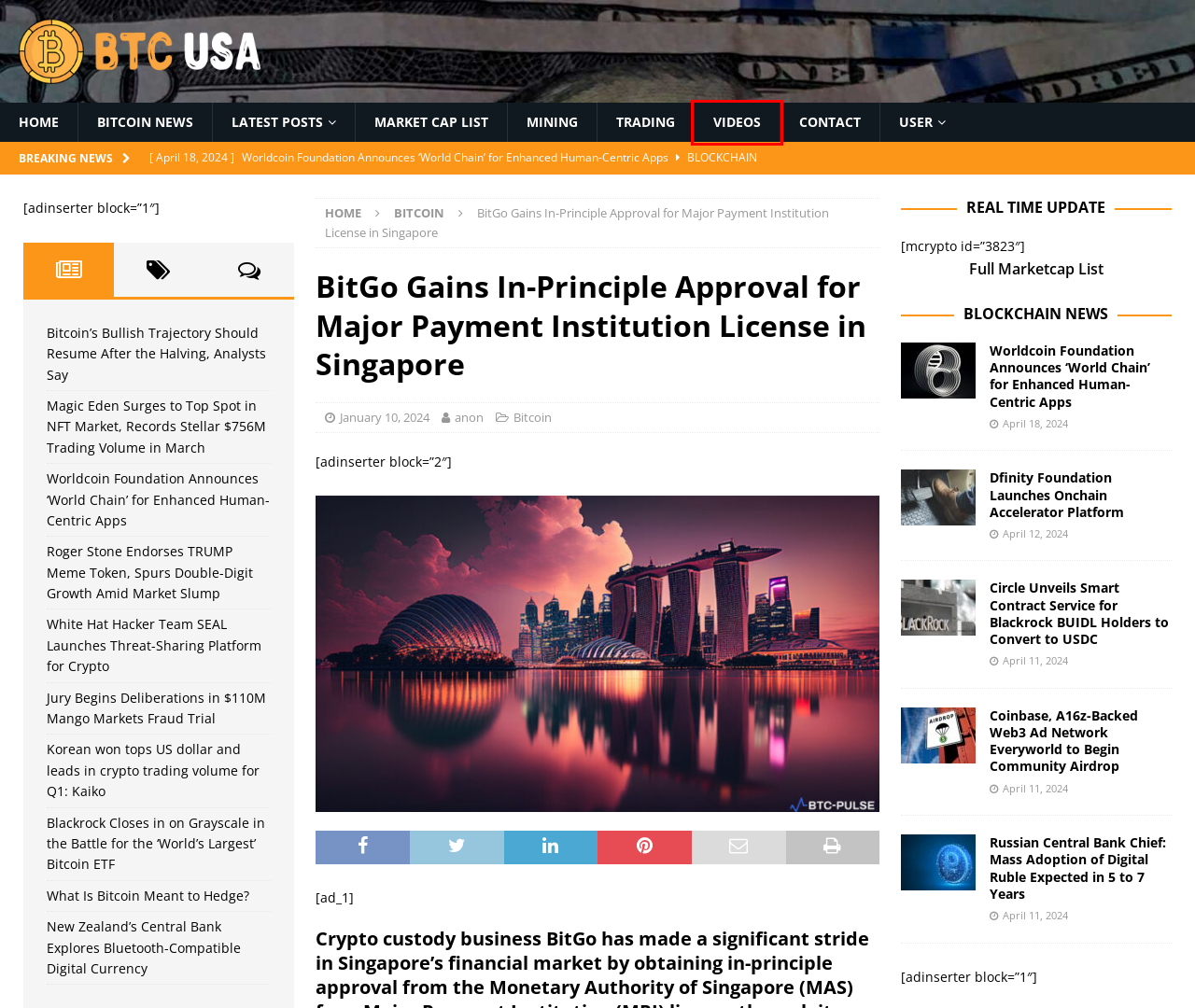A screenshot of a webpage is given with a red bounding box around a UI element. Choose the description that best matches the new webpage shown after clicking the element within the red bounding box. Here are the candidates:
A. Videos – BTC USA
B. January 2024 – BTC USA
C. White Hat Hacker Team SEAL Launches Threat-Sharing Platform for Crypto – BTC USA
D. Contact – BTC USA
E. Blackrock Closes in on Grayscale in the Battle for the ‘World’s Largest’ Bitcoin ETF – BTC USA
F. Dfinity Foundation Launches Onchain Accelerator Platform – BTC USA
G. Roger Stone Endorses TRUMP Meme Token, Spurs Double-Digit Growth Amid Market Slump – BTC USA
H. Worldcoin Foundation Announces ‘World Chain’ for Enhanced Human-Centric Apps – BTC USA

A